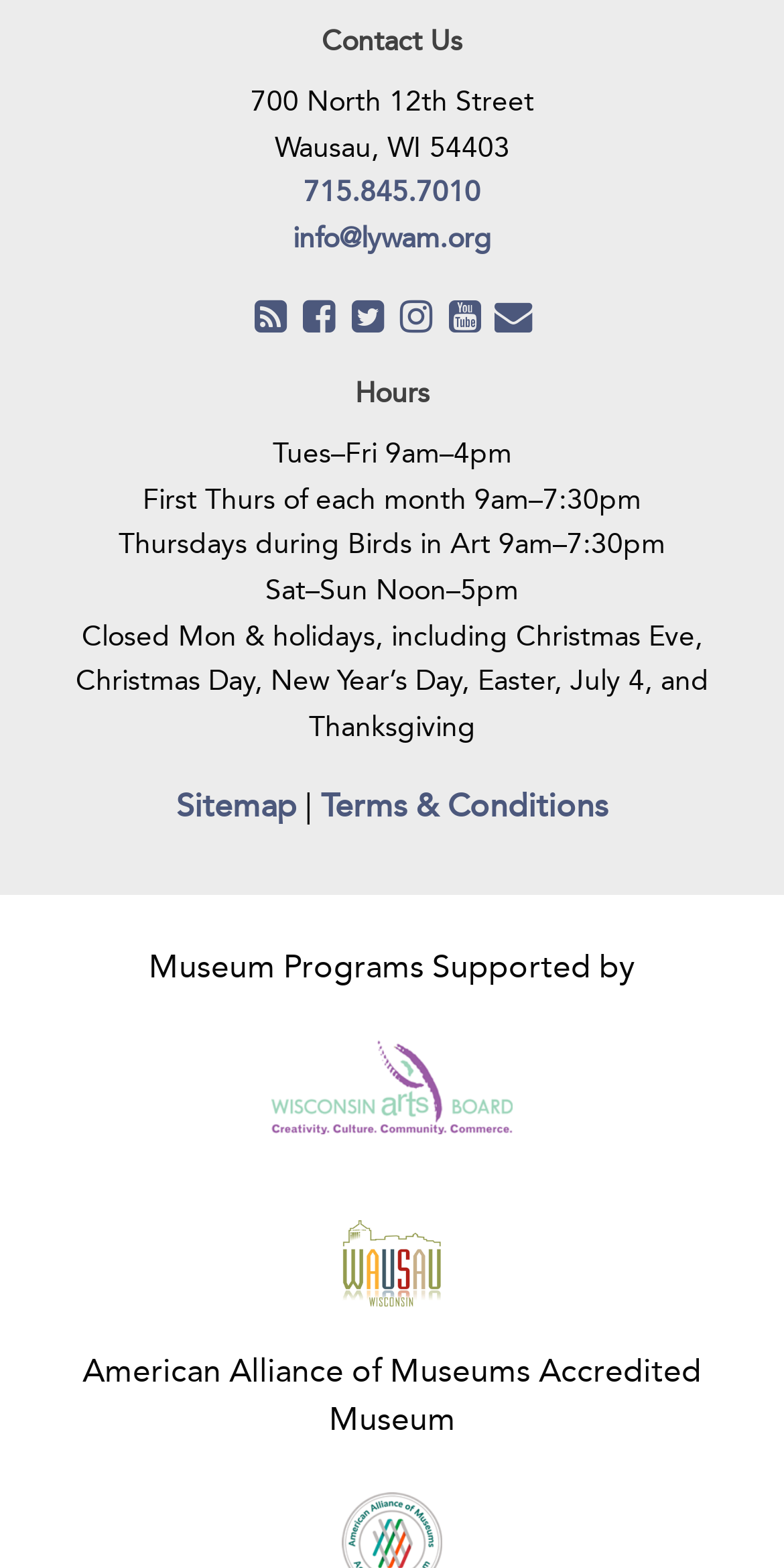Determine the bounding box coordinates of the clickable region to carry out the instruction: "Go to Sitemap".

[0.224, 0.502, 0.378, 0.526]